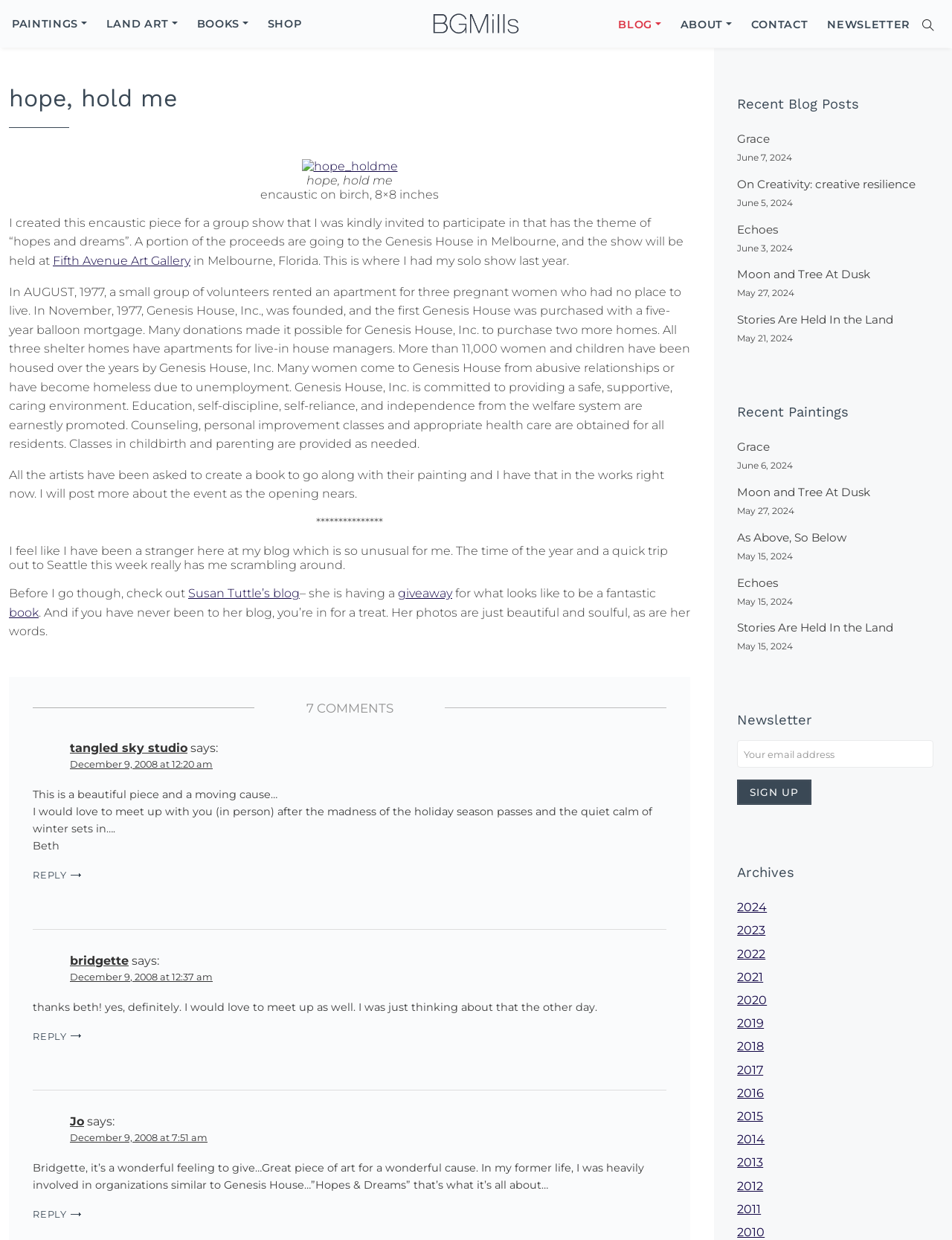Determine the bounding box coordinates for the clickable element required to fulfill the instruction: "Read the blog post 'hope, hold me'". Provide the coordinates as four float numbers between 0 and 1, i.e., [left, top, right, bottom].

[0.009, 0.068, 0.725, 0.103]